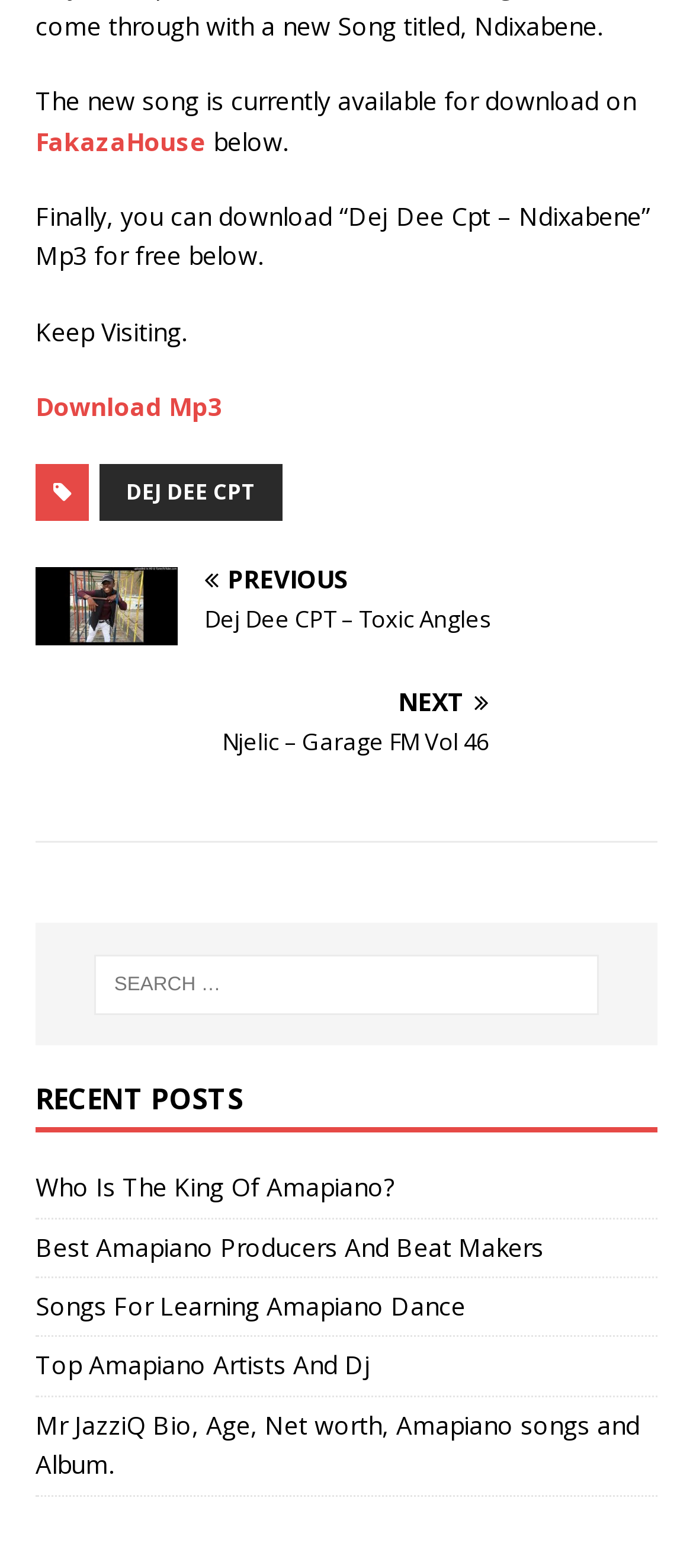Please find the bounding box coordinates of the section that needs to be clicked to achieve this instruction: "Download Mp3".

[0.051, 0.249, 0.321, 0.27]